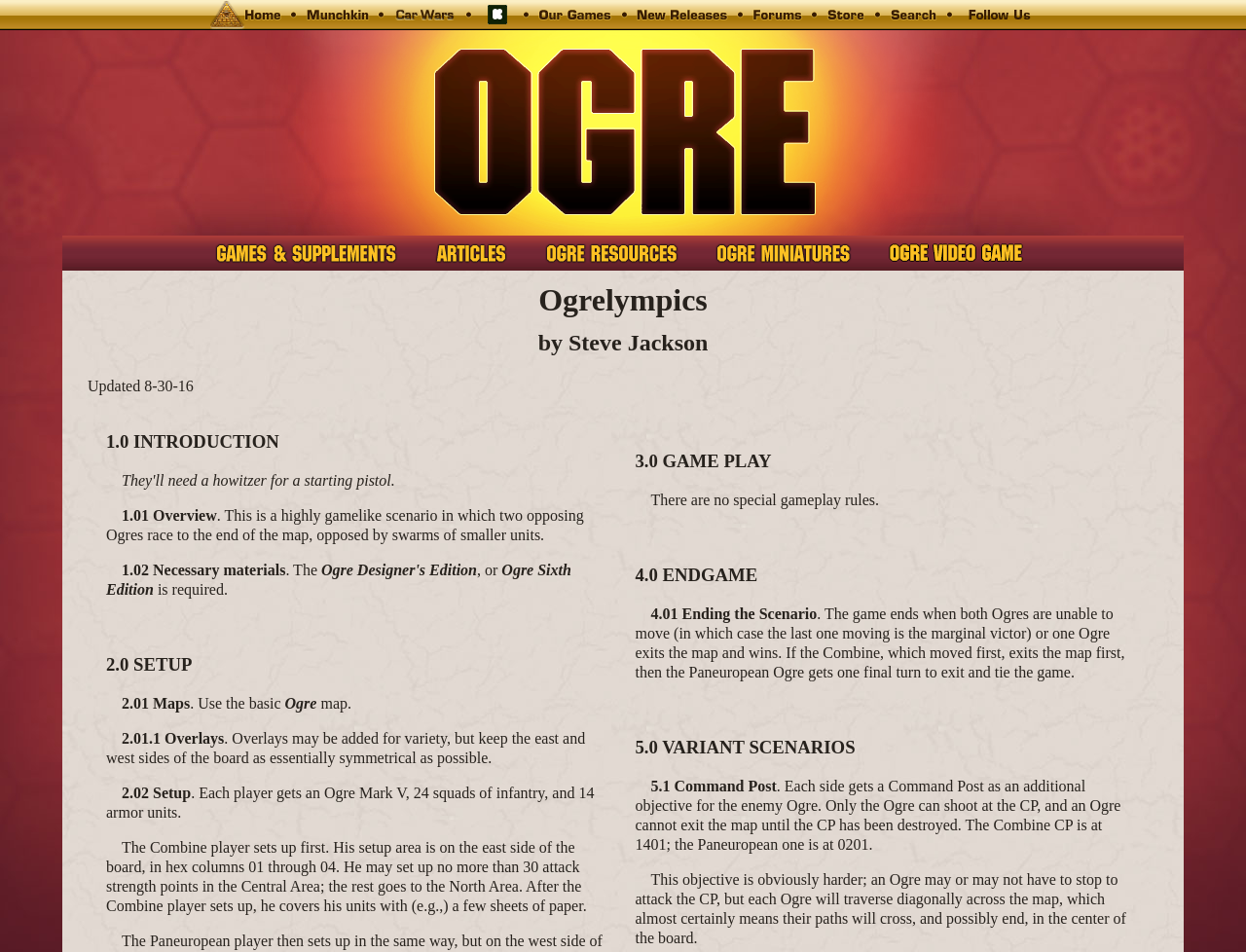Please determine the bounding box coordinates of the clickable area required to carry out the following instruction: "Click on Home". The coordinates must be four float numbers between 0 and 1, represented as [left, top, right, bottom].

[0.168, 0.016, 0.226, 0.034]